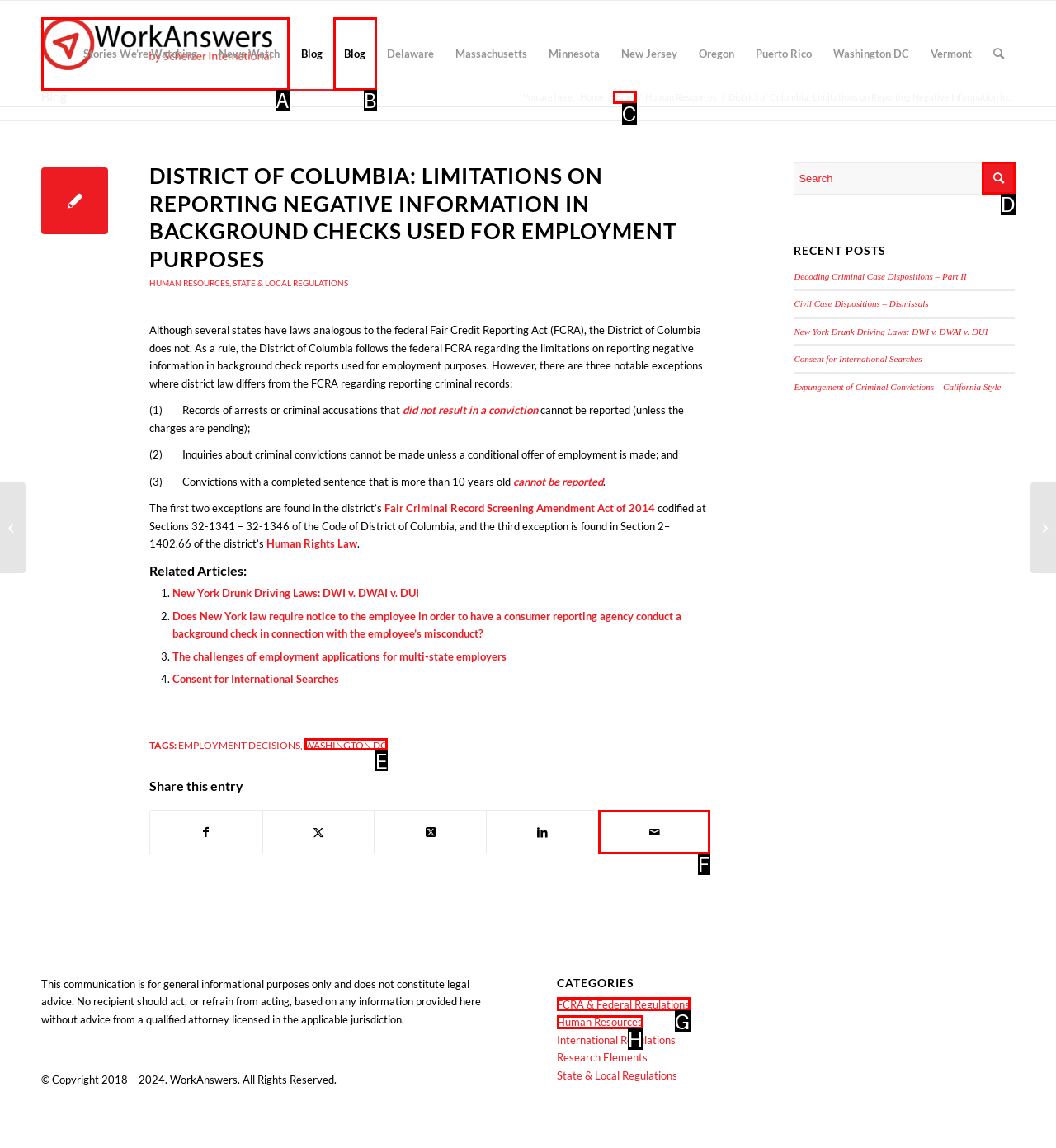For the task: Search for something, identify the HTML element to click.
Provide the letter corresponding to the right choice from the given options.

D